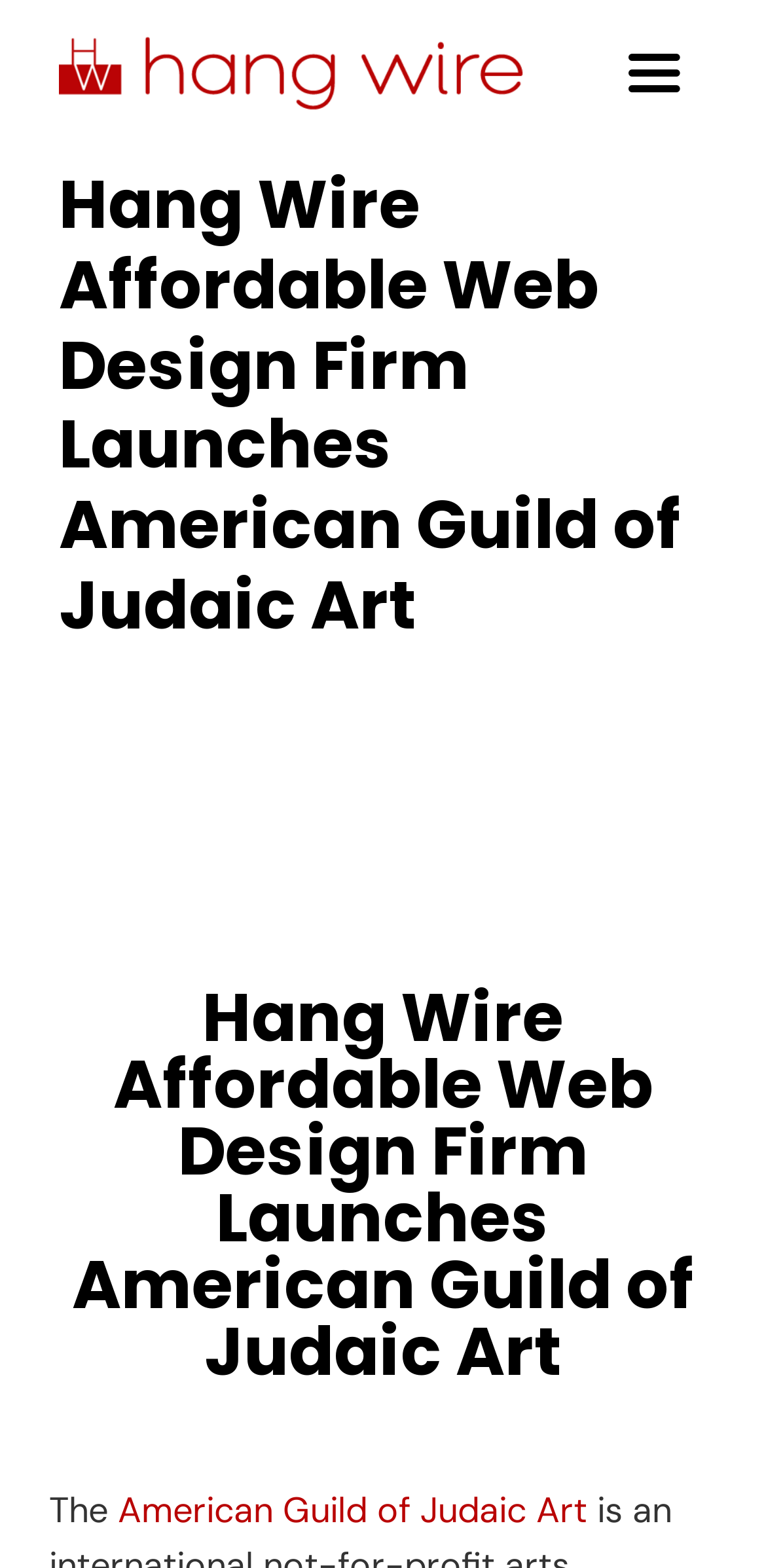Predict the bounding box coordinates for the UI element described as: "Process". The coordinates should be four float numbers between 0 and 1, presented as [left, top, right, bottom].

[0.0, 0.264, 1.0, 0.346]